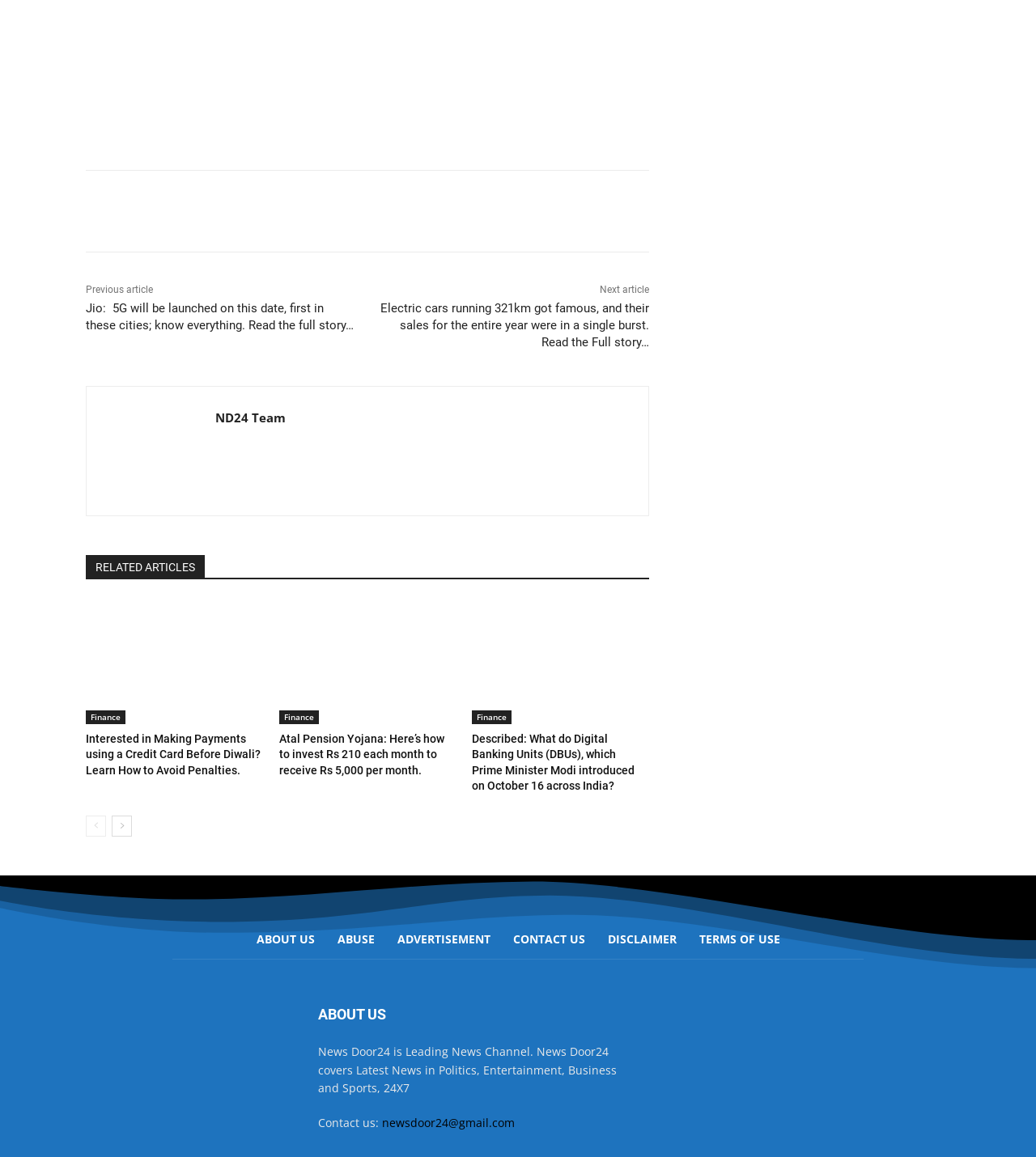Kindly provide the bounding box coordinates of the section you need to click on to fulfill the given instruction: "Click on the 'Surfshark Antivirus' link".

[0.167, 0.099, 0.542, 0.114]